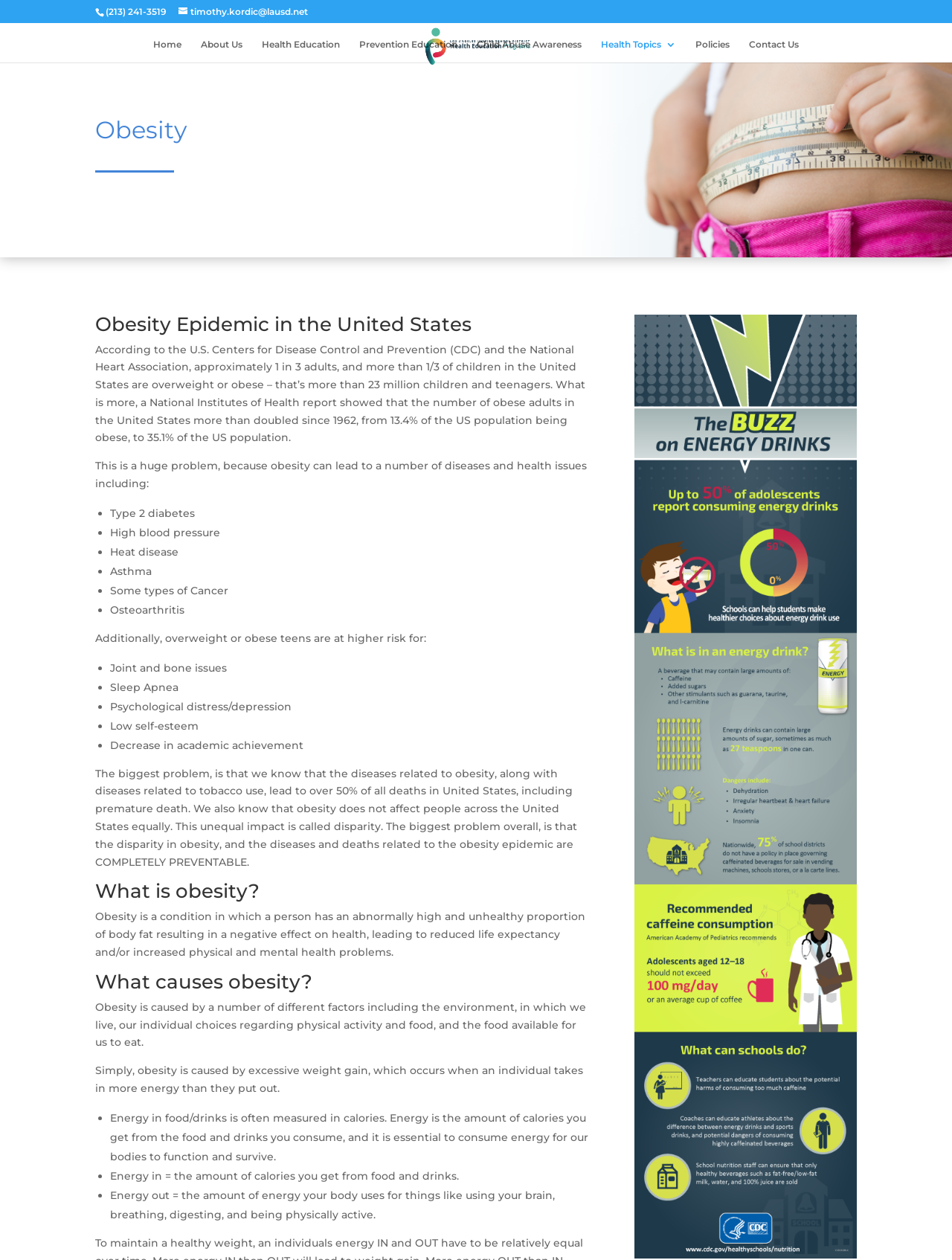What are some health issues related to obesity?
Kindly answer the question with as much detail as you can.

The health issues related to obesity can be found in the static text elements with list markers, starting from the element with the bounding box coordinates [0.102, 0.4, 0.108, 0.415]. The list includes Type 2 diabetes, High blood pressure, Heart disease, Asthma, Some types of Cancer, and Osteoarthritis.